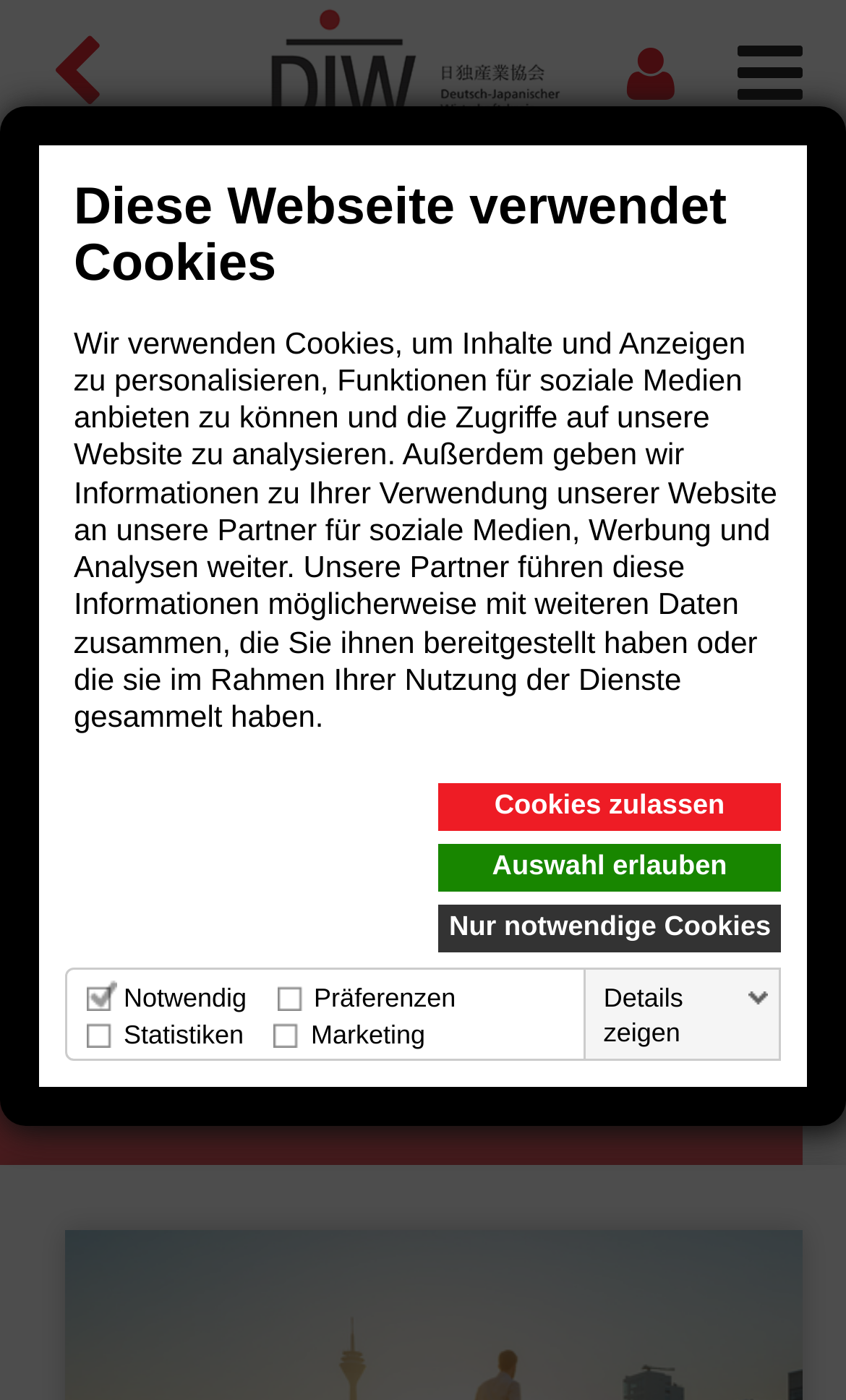What is the topic of the event mentioned on the webpage?
From the screenshot, supply a one-word or short-phrase answer.

Working in Germany and labor law